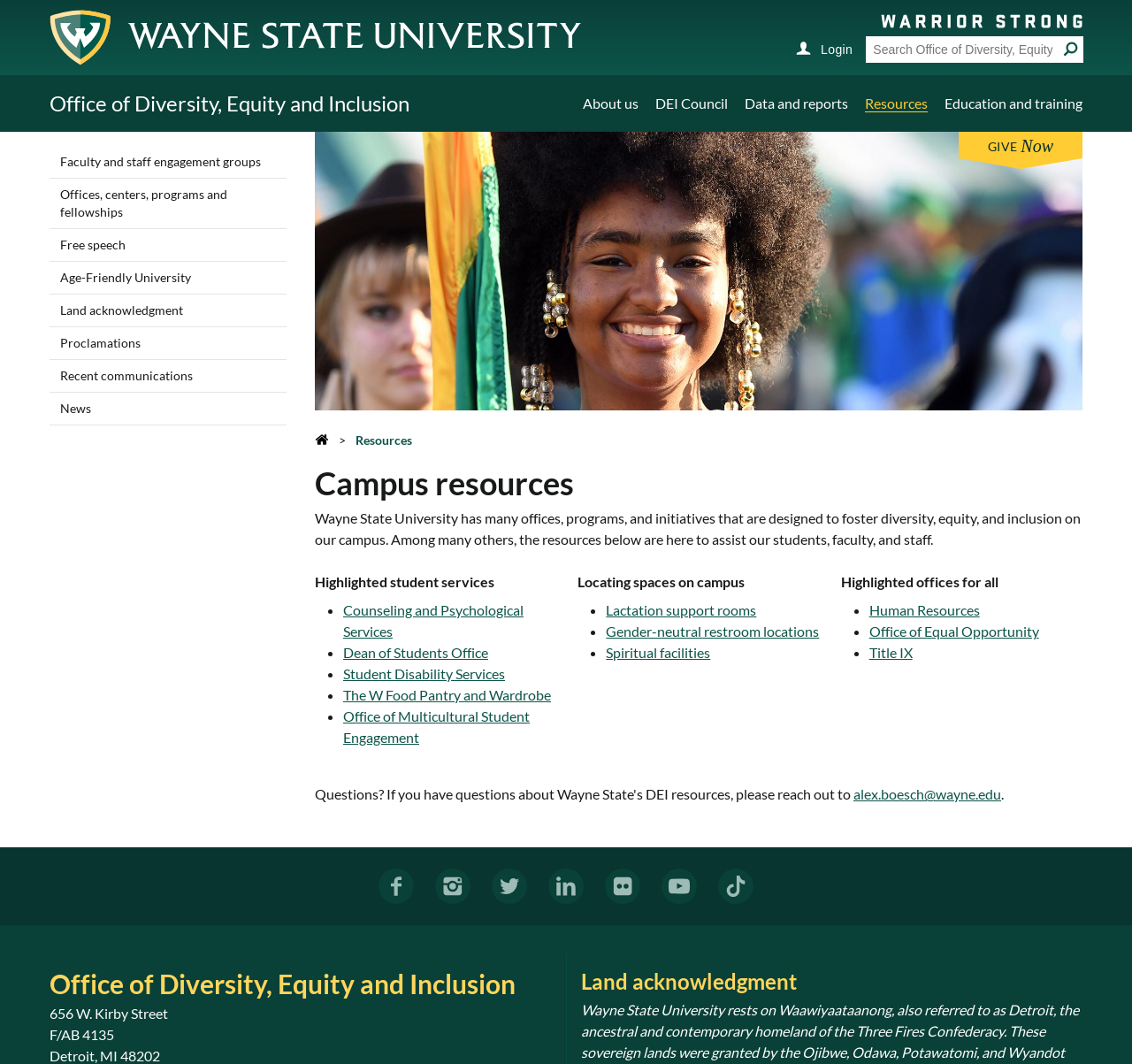Determine the bounding box coordinates of the section to be clicked to follow the instruction: "Click on Wayne State University". The coordinates should be given as four float numbers between 0 and 1, formatted as [left, top, right, bottom].

[0.043, 0.008, 0.516, 0.062]